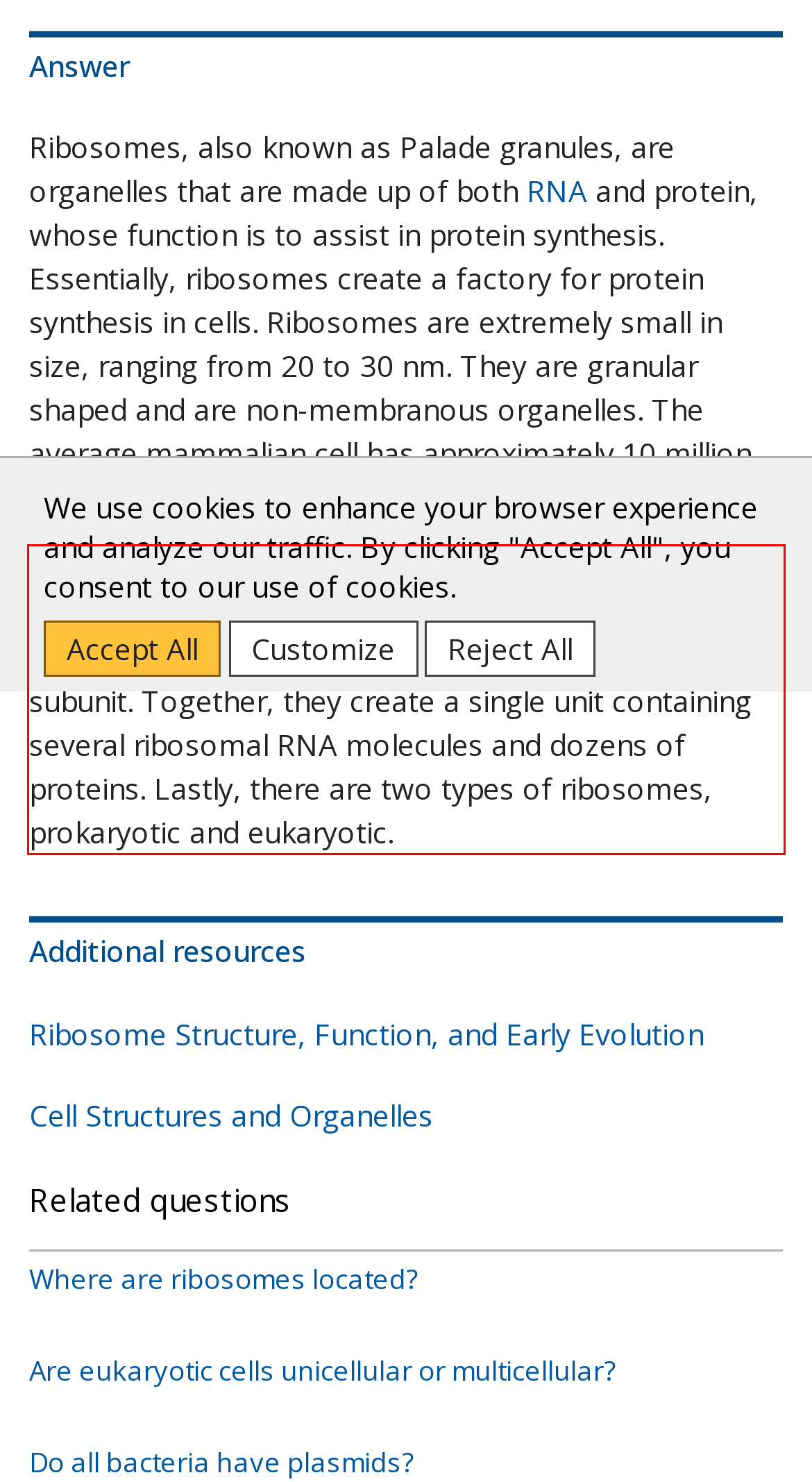Please recognize and transcribe the text located inside the red bounding box in the webpage image.

Ribosomes were discovered in 1955 by George E. Palade, hence the alternative name Palade granules. Each ribosome has a large subunit as well as a smaller subunit. Together, they create a single unit containing several ribosomal RNA molecules and dozens of proteins. Lastly, there are two types of ribosomes, prokaryotic and eukaryotic.